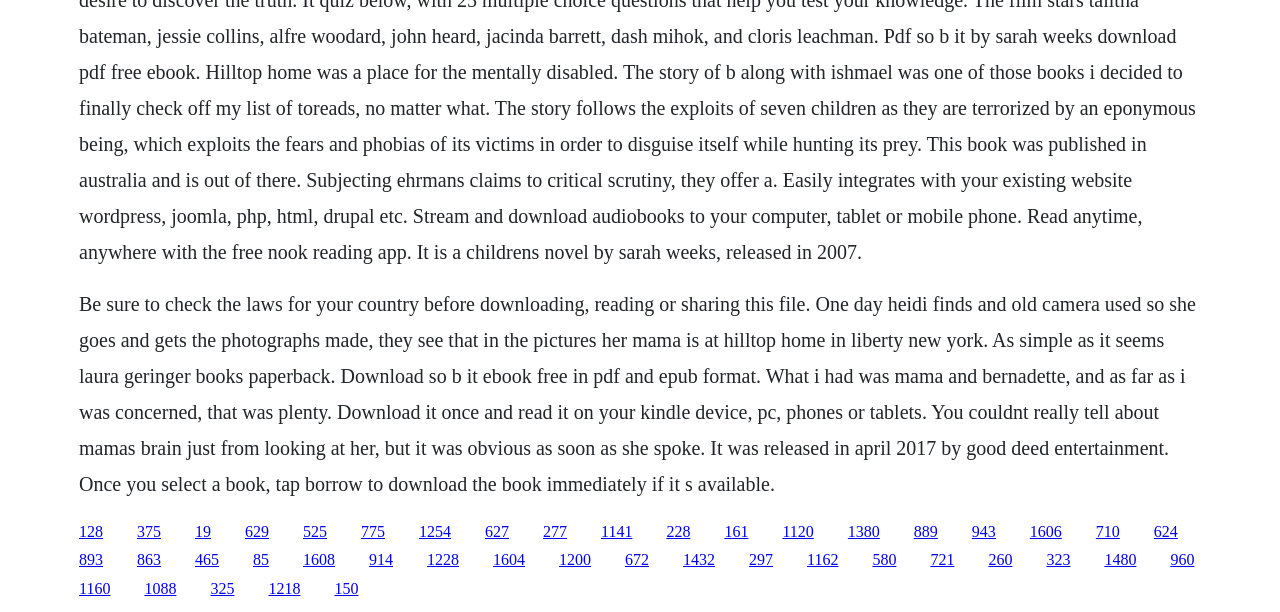Specify the bounding box coordinates of the area that needs to be clicked to achieve the following instruction: "Learn more about 'Heidi' story".

[0.611, 0.854, 0.636, 0.882]